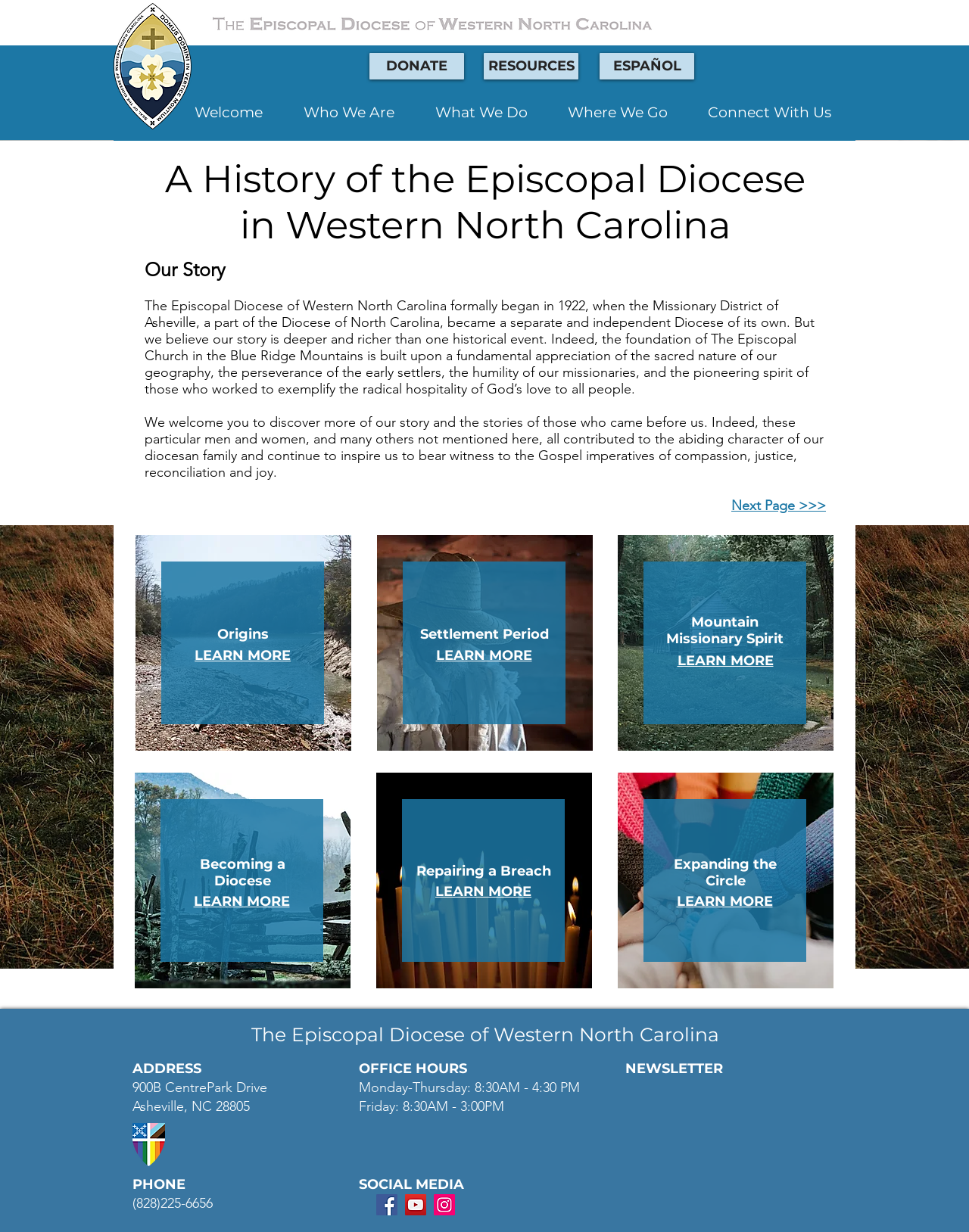Utilize the details in the image to thoroughly answer the following question: What are the office hours of the diocese?

I found the answer by looking at the static text 'Monday-Thursday: 8:30AM - 4:30 PM' and 'Friday: 8:30AM - 3:00PM' located under the heading 'OFFICE HOURS' at the bottom of the webpage.